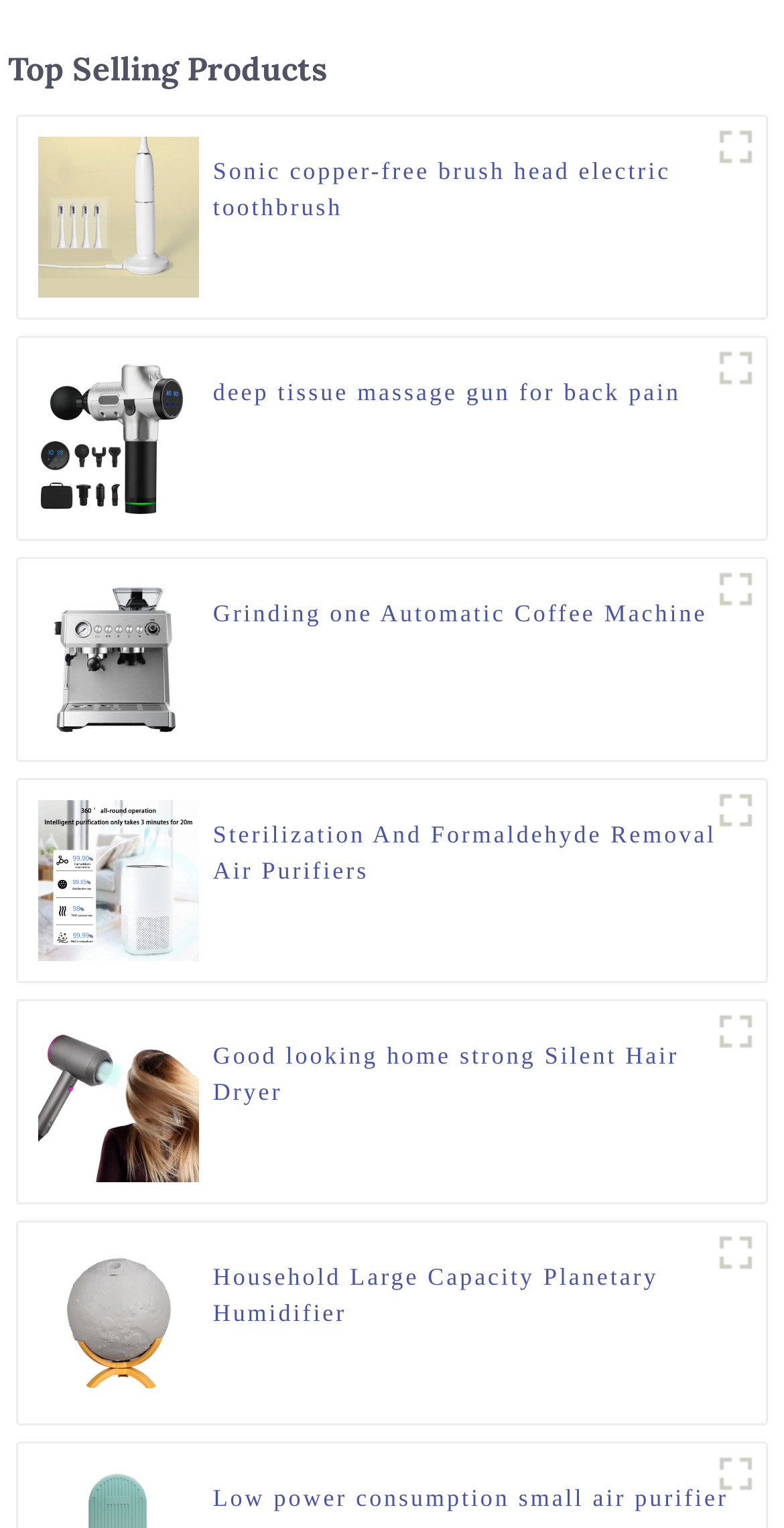Answer the question using only a single word or phrase: 
How many products are listed?

6